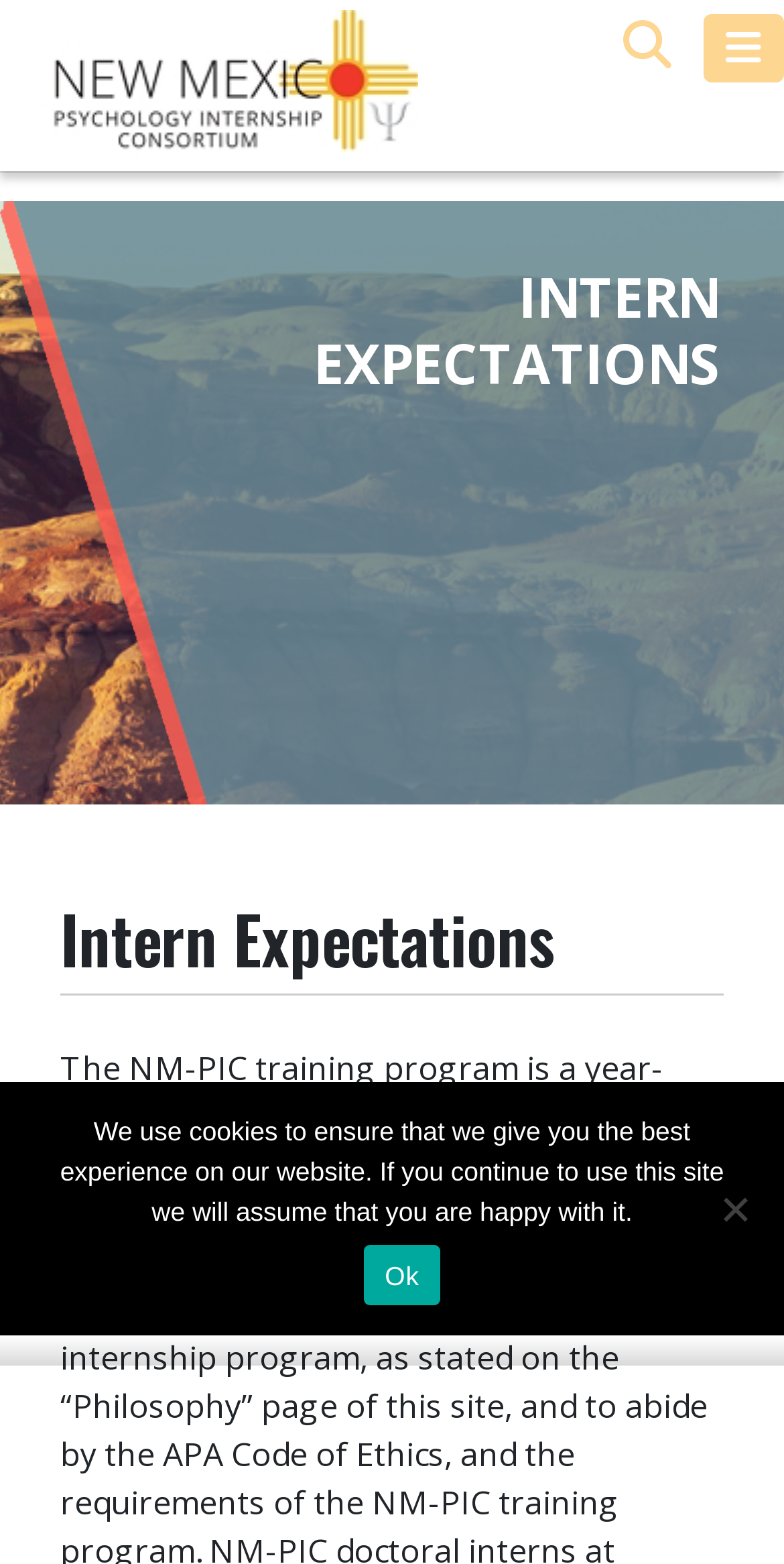Given the description: "aria-label="Open the menu"", determine the bounding box coordinates of the UI element. The coordinates should be formatted as four float numbers between 0 and 1, [left, top, right, bottom].

[0.897, 0.009, 1.0, 0.053]